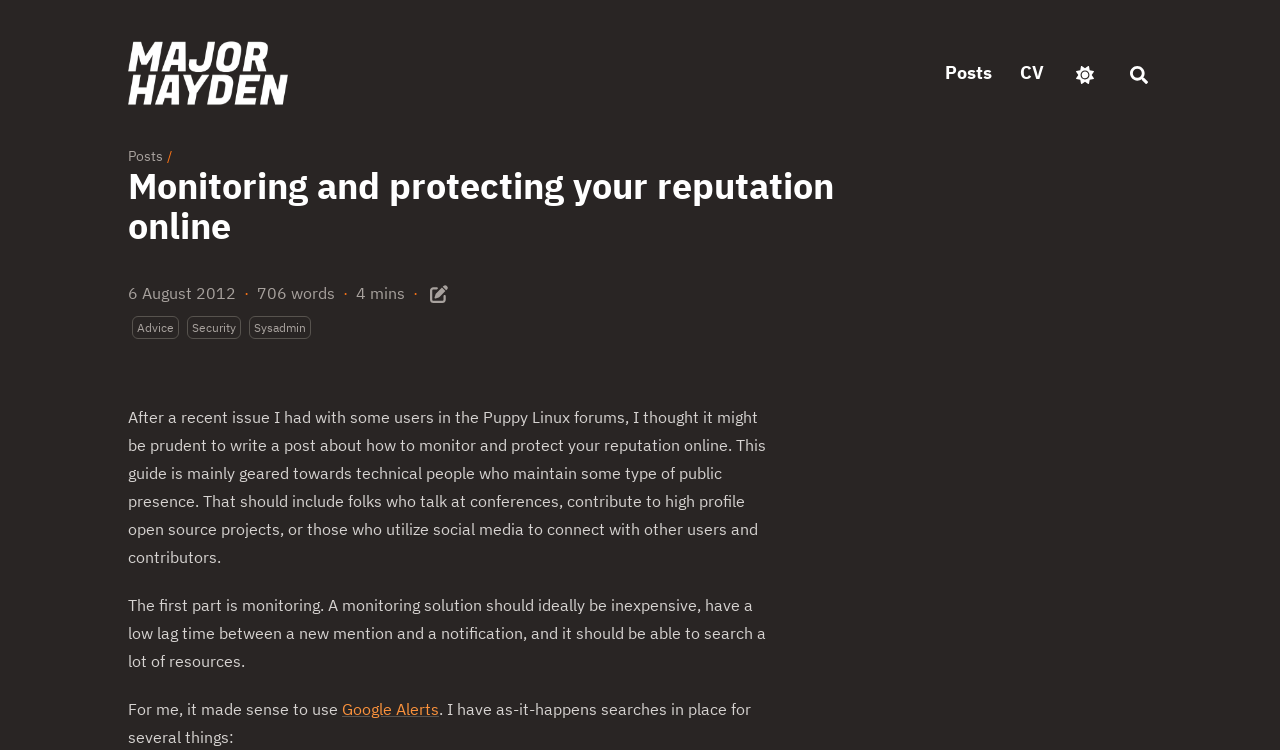Provide a brief response to the question using a single word or phrase: 
What type of people is this guide geared towards?

Technical people with public presence